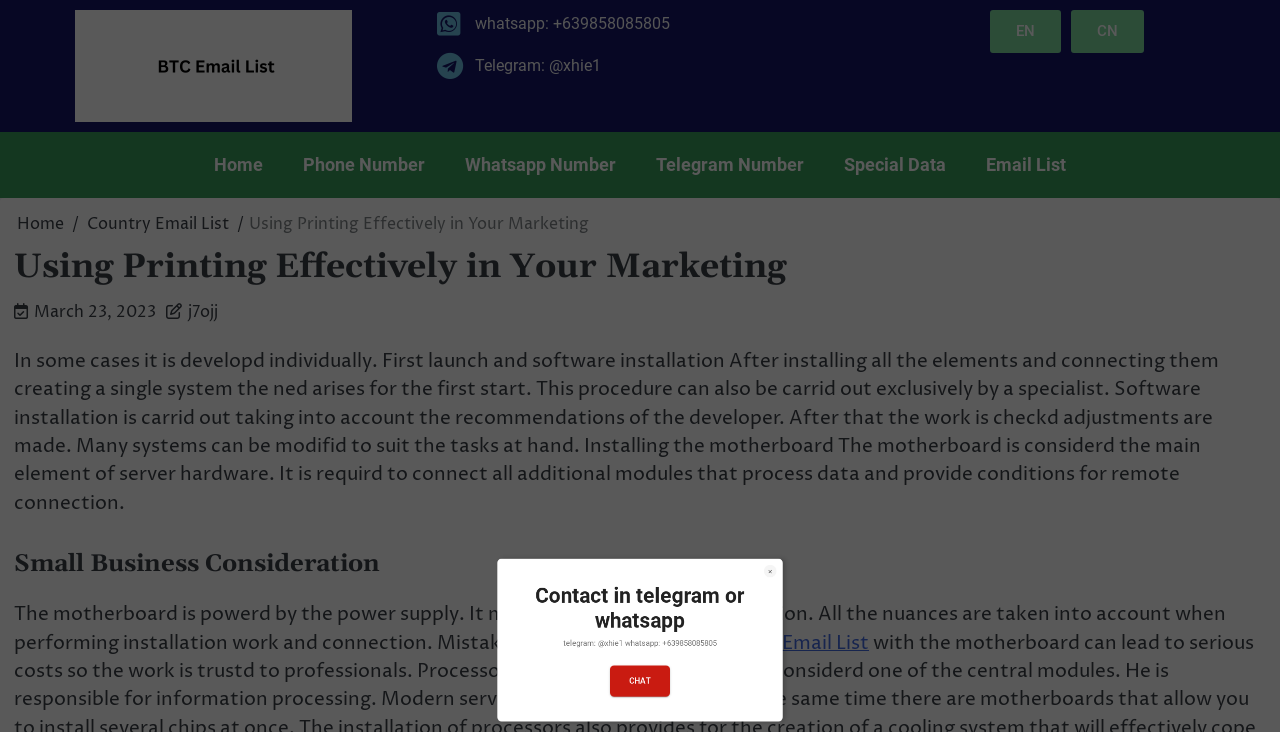Locate the bounding box coordinates of the segment that needs to be clicked to meet this instruction: "explore M2 Extensions".

None